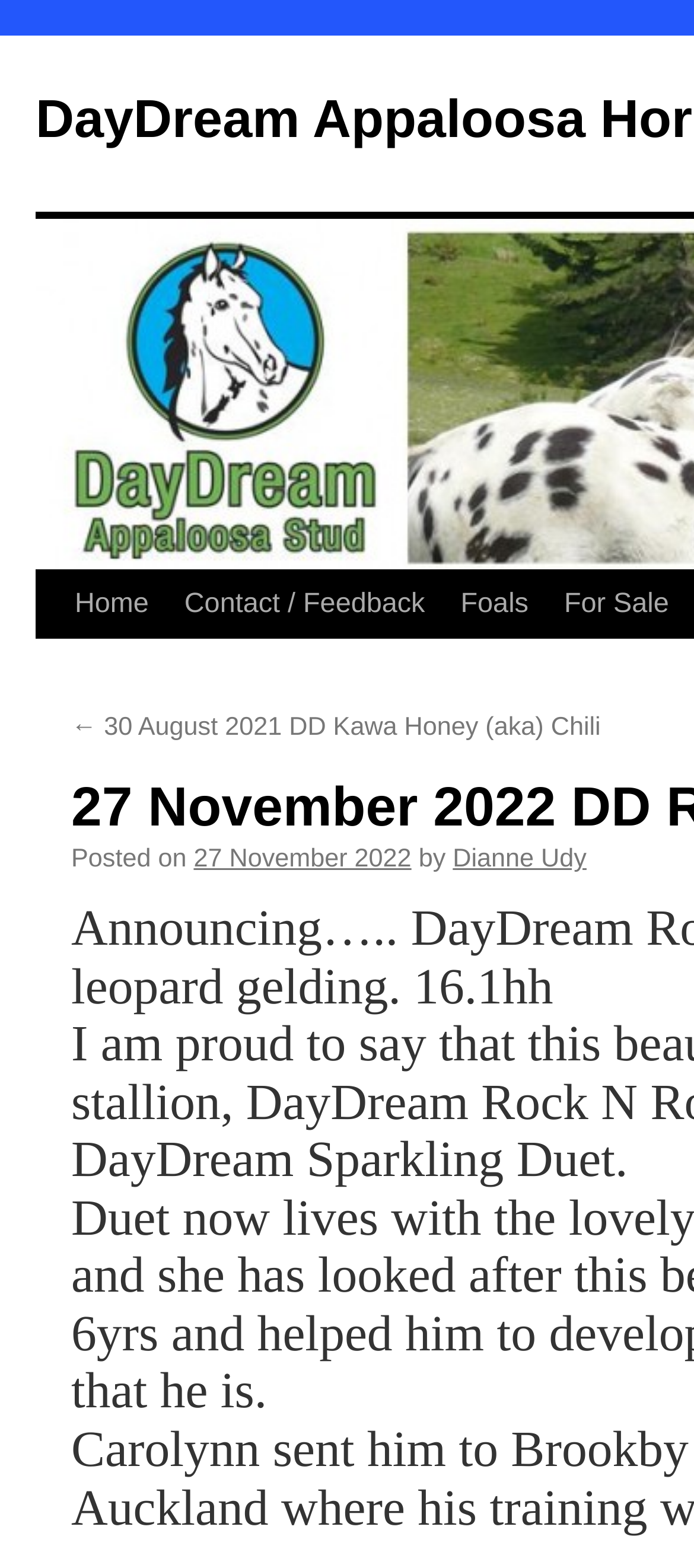Provide a single word or phrase to answer the given question: 
What is the date of the latest post?

27 November 2022